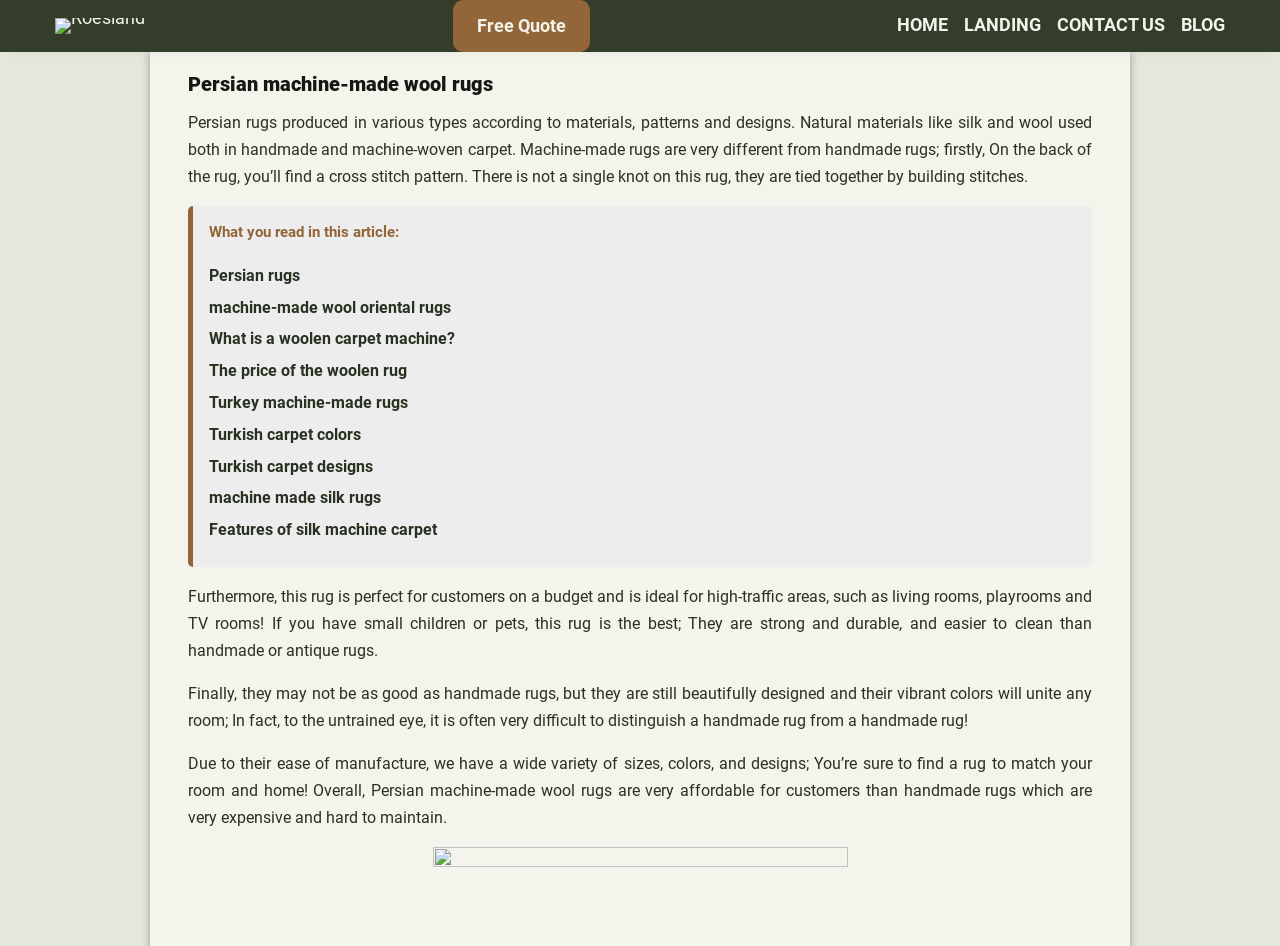Look at the image and answer the question in detail:
What is the advantage of machine-made rugs for customers with small children or pets?

According to the StaticText 'Furthermore, this rug is perfect for customers on a budget and is ideal for high-traffic areas, such as living rooms, playrooms and TV rooms! If you have small children or pets, this rug is the best; They are strong and durable, and easier to clean than handmade or antique rugs.', machine-made rugs are easier to clean, making them a good option for customers with small children or pets.